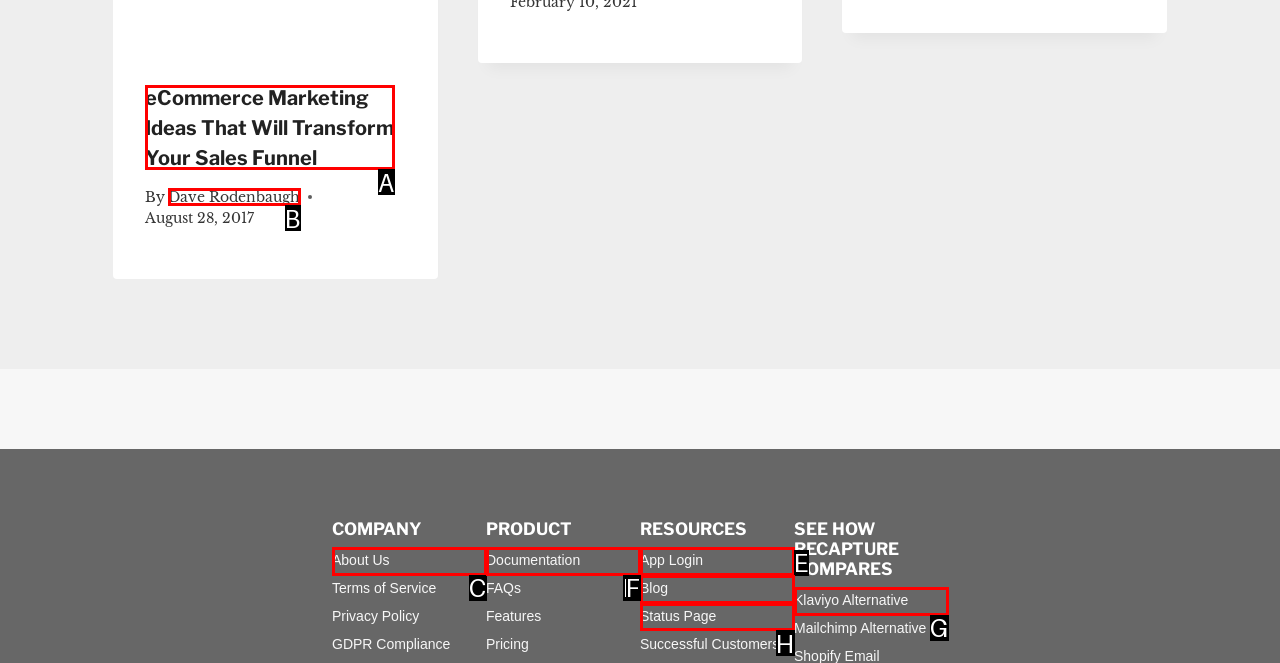Identify the HTML element that matches the description: thomas4829. Provide the letter of the correct option from the choices.

None